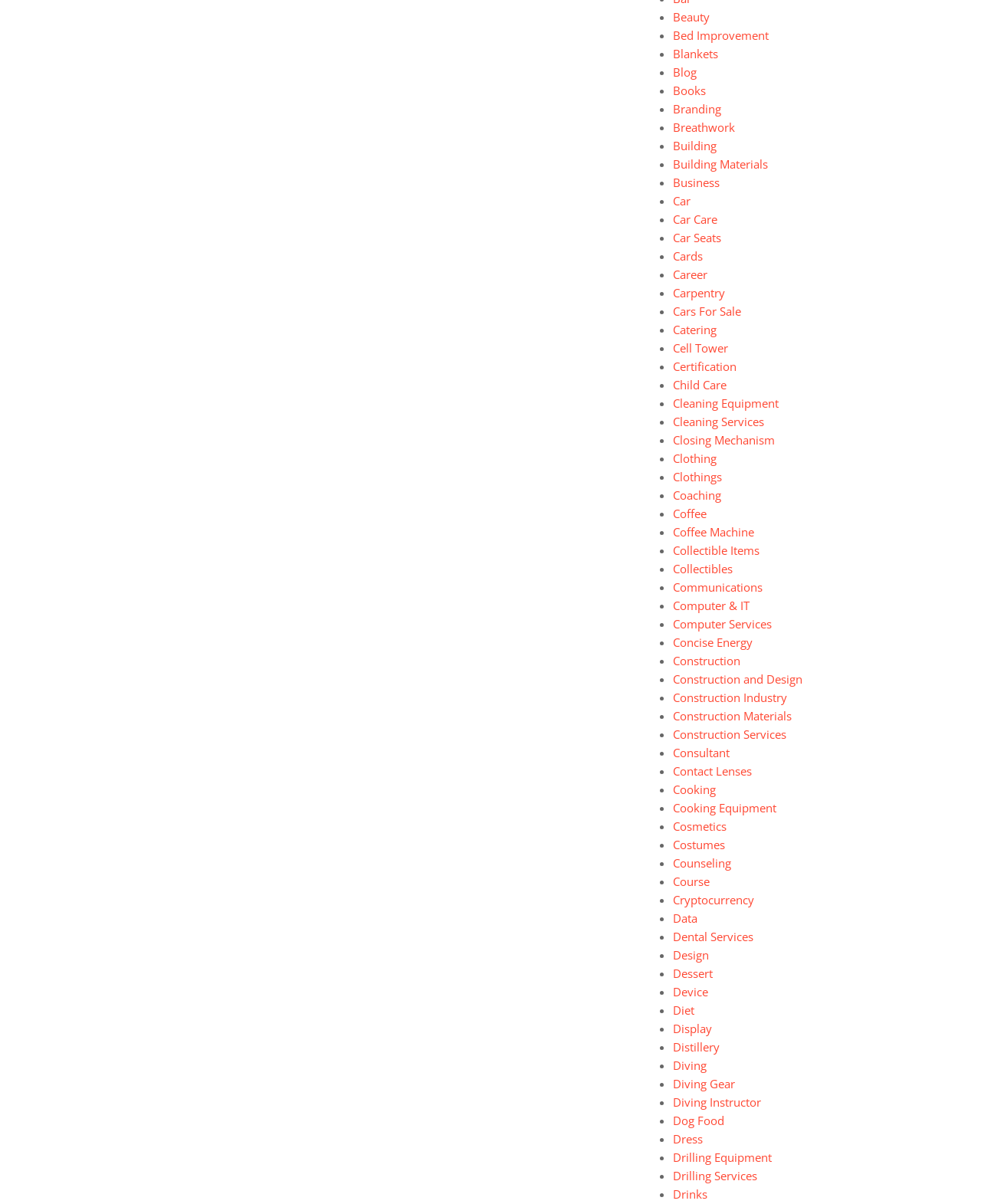How many categories are listed?
Based on the visual content, answer with a single word or a brief phrase.

56